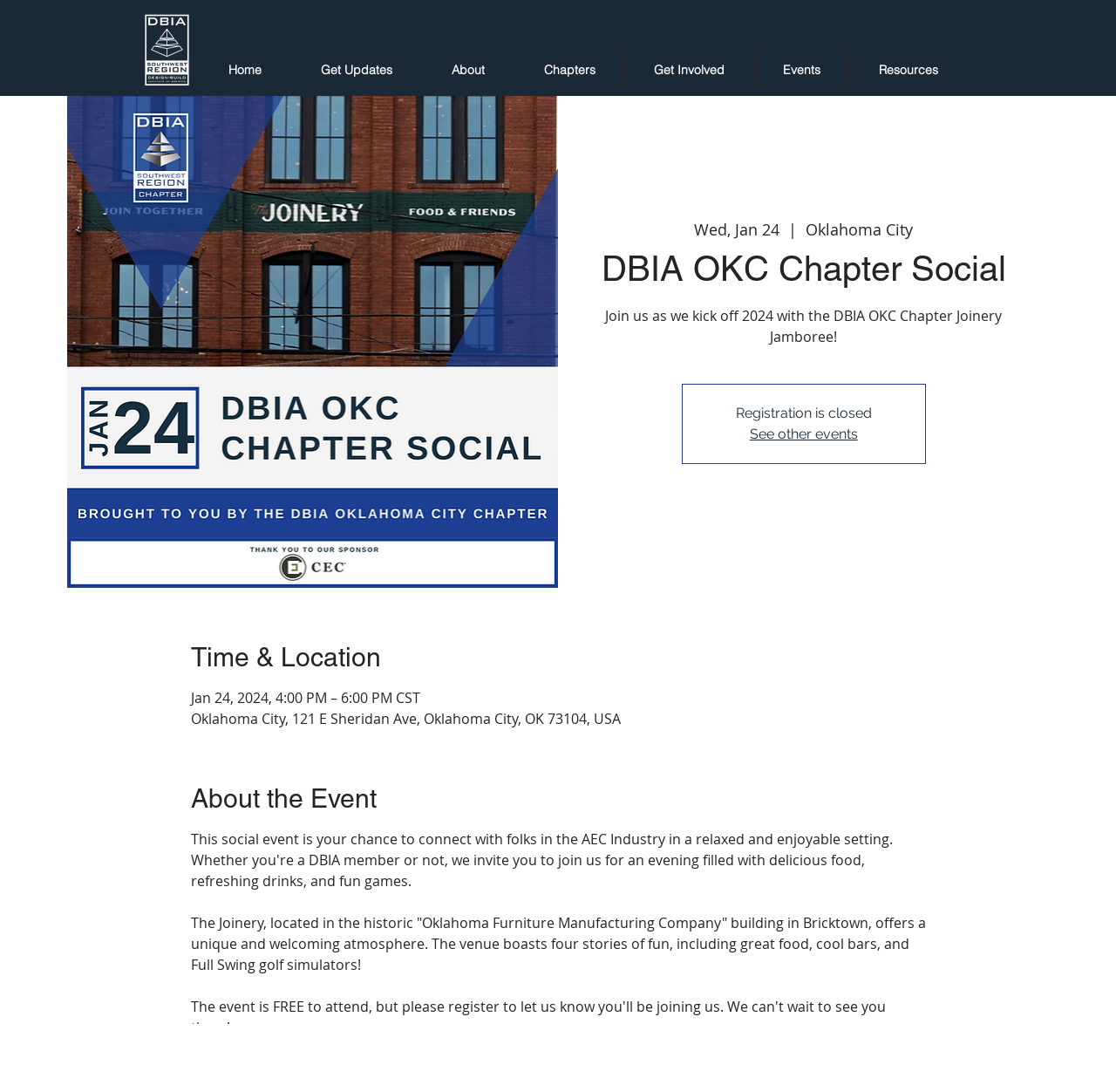Find the bounding box coordinates corresponding to the UI element with the description: "See other events". The coordinates should be formatted as [left, top, right, bottom], with values as floats between 0 and 1.

[0.672, 0.39, 0.769, 0.405]